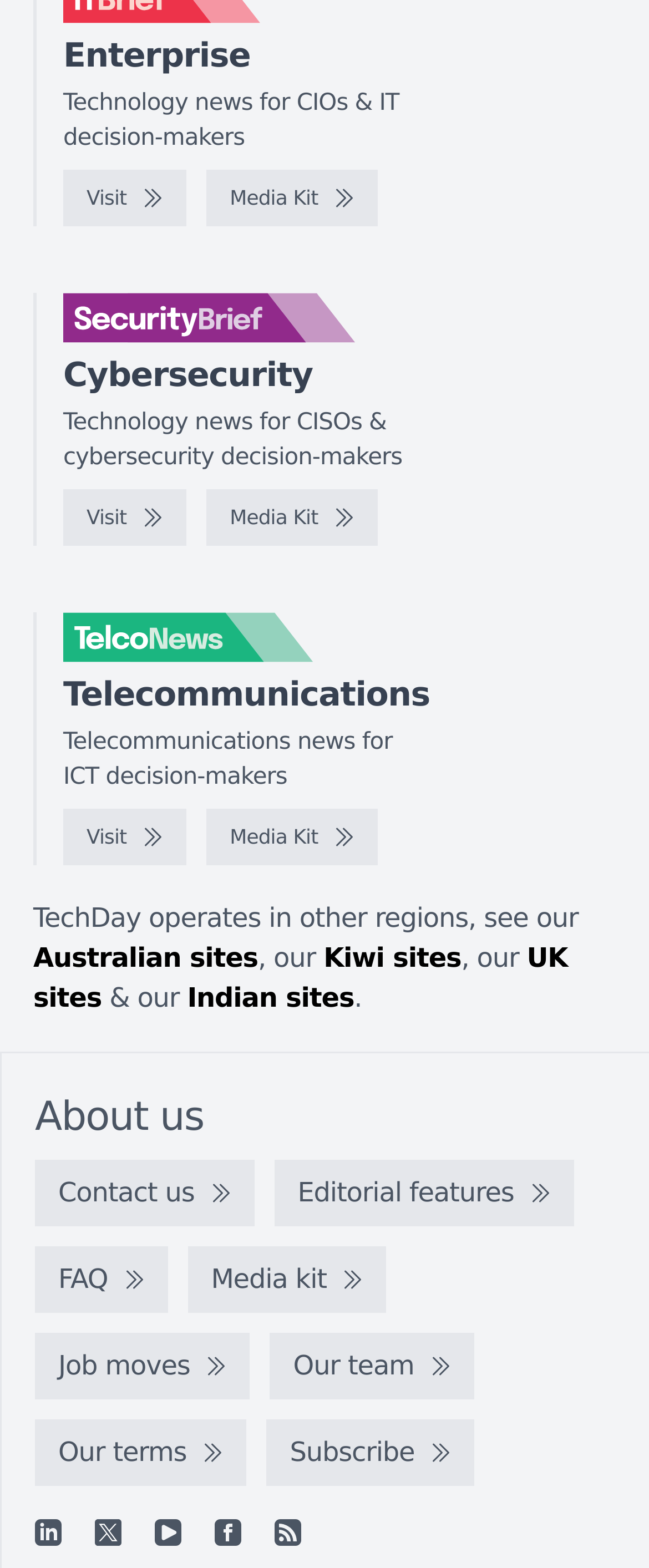What is the topic of the 'SecurityBrief' logo?
Please provide a comprehensive answer based on the contents of the image.

The 'SecurityBrief' logo appears in the 'Cybersecurity' section of the webpage, suggesting that it is related to cybersecurity news or information.